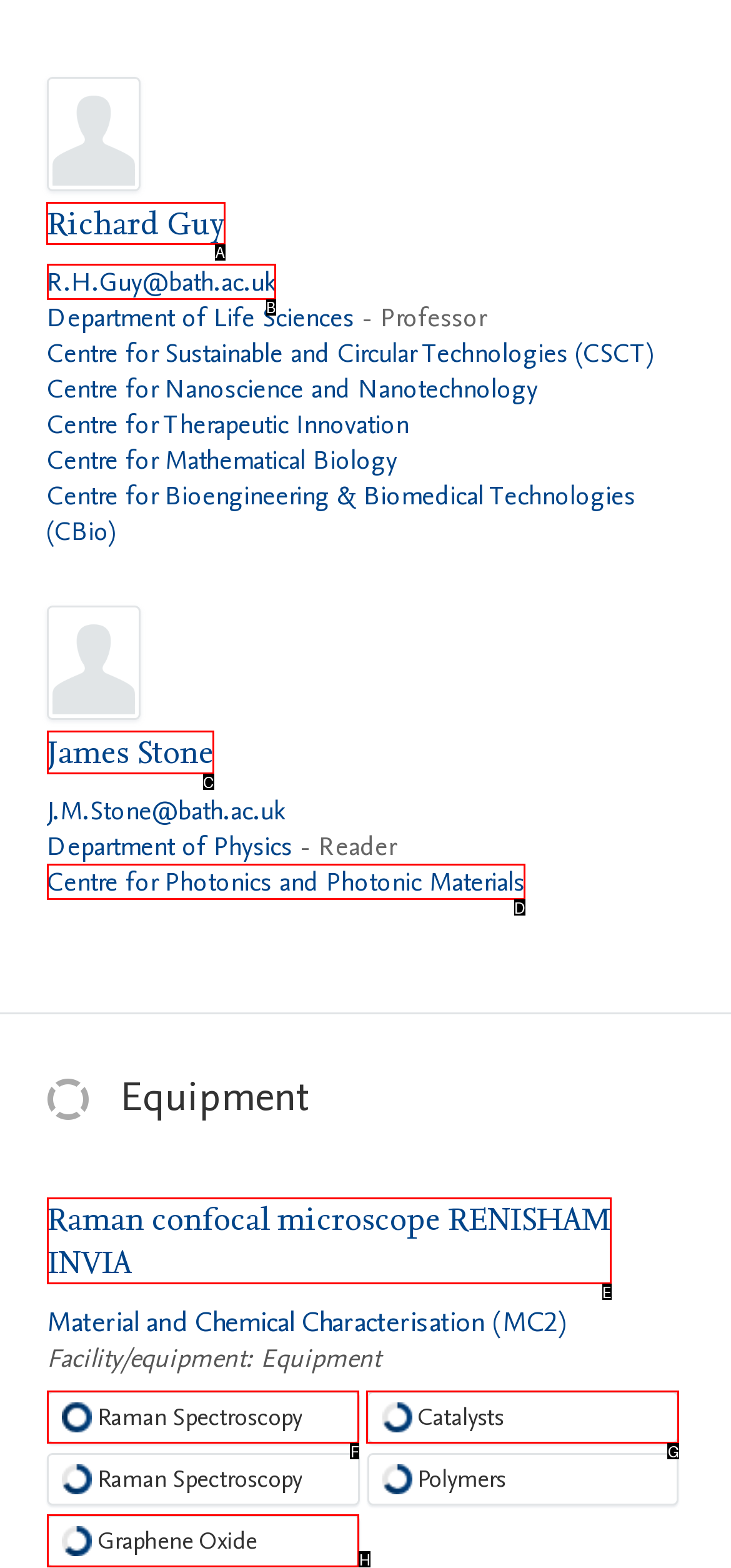Tell me which one HTML element you should click to complete the following task: View Richard Guy's profile
Answer with the option's letter from the given choices directly.

A